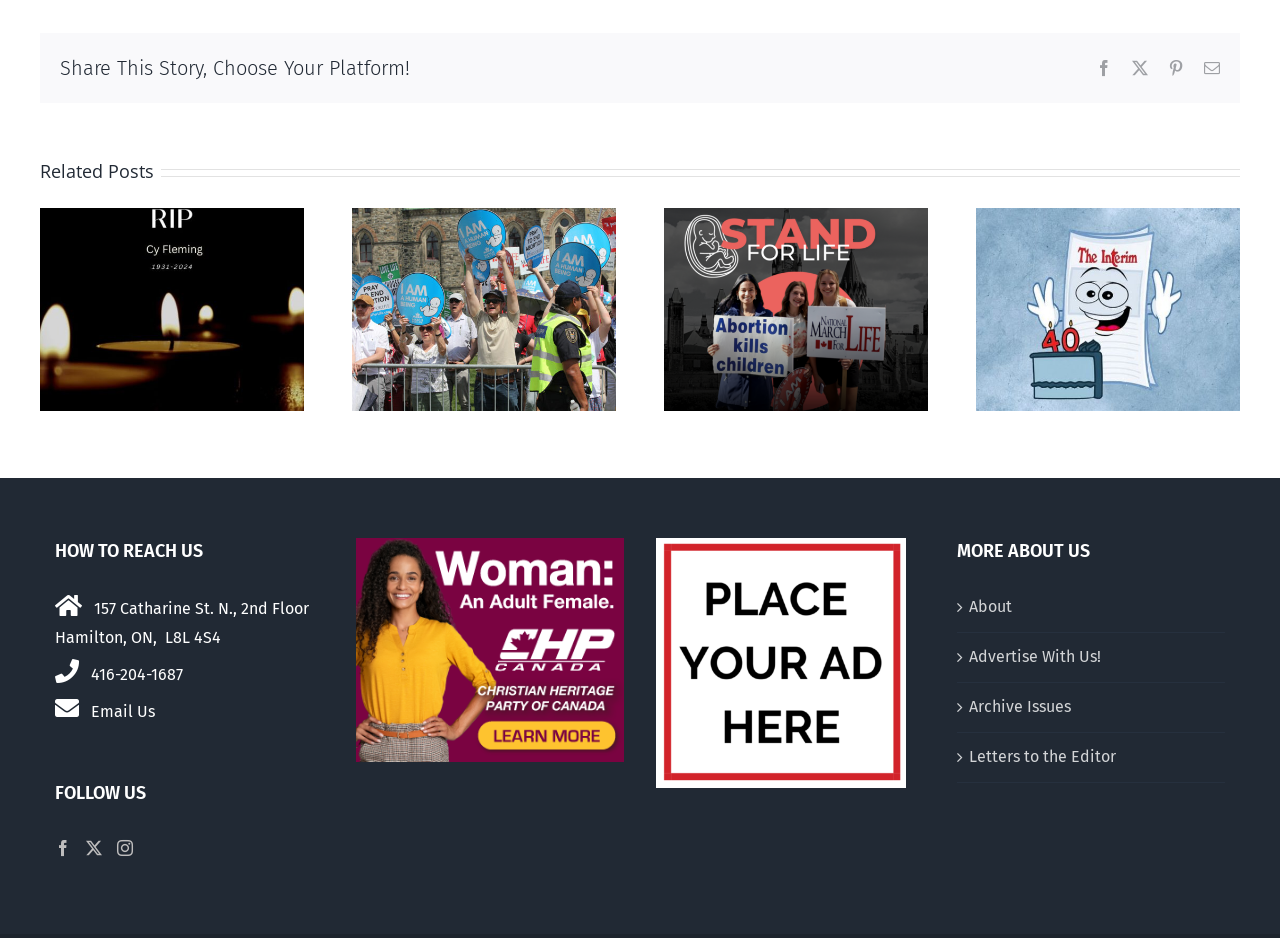Highlight the bounding box coordinates of the element that should be clicked to carry out the following instruction: "View related post 'Why I’m going to the 2023 National March for Life'". The coordinates must be given as four float numbers ranging from 0 to 1, i.e., [left, top, right, bottom].

[0.139, 0.26, 0.167, 0.299]